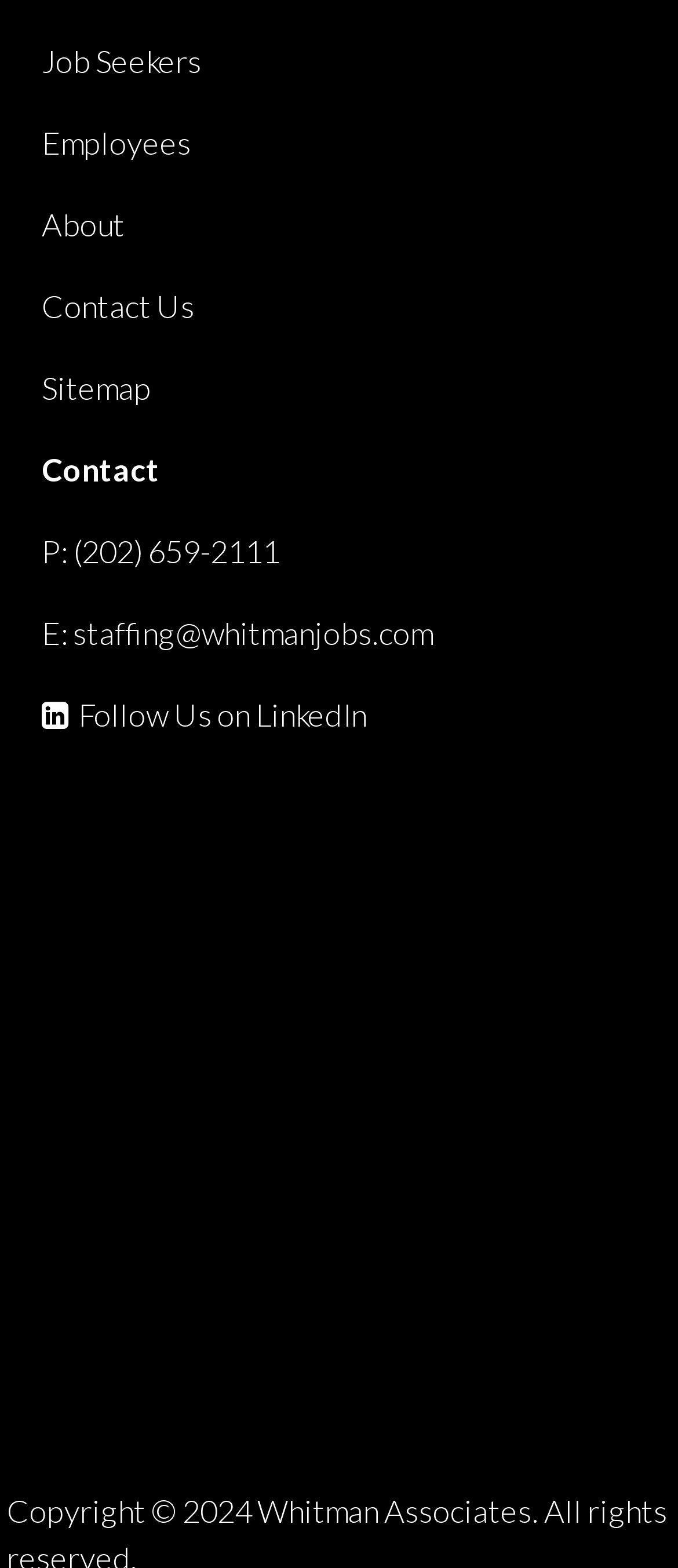Answer briefly with one word or phrase:
What is the phone number of the company?

(202) 659-2111